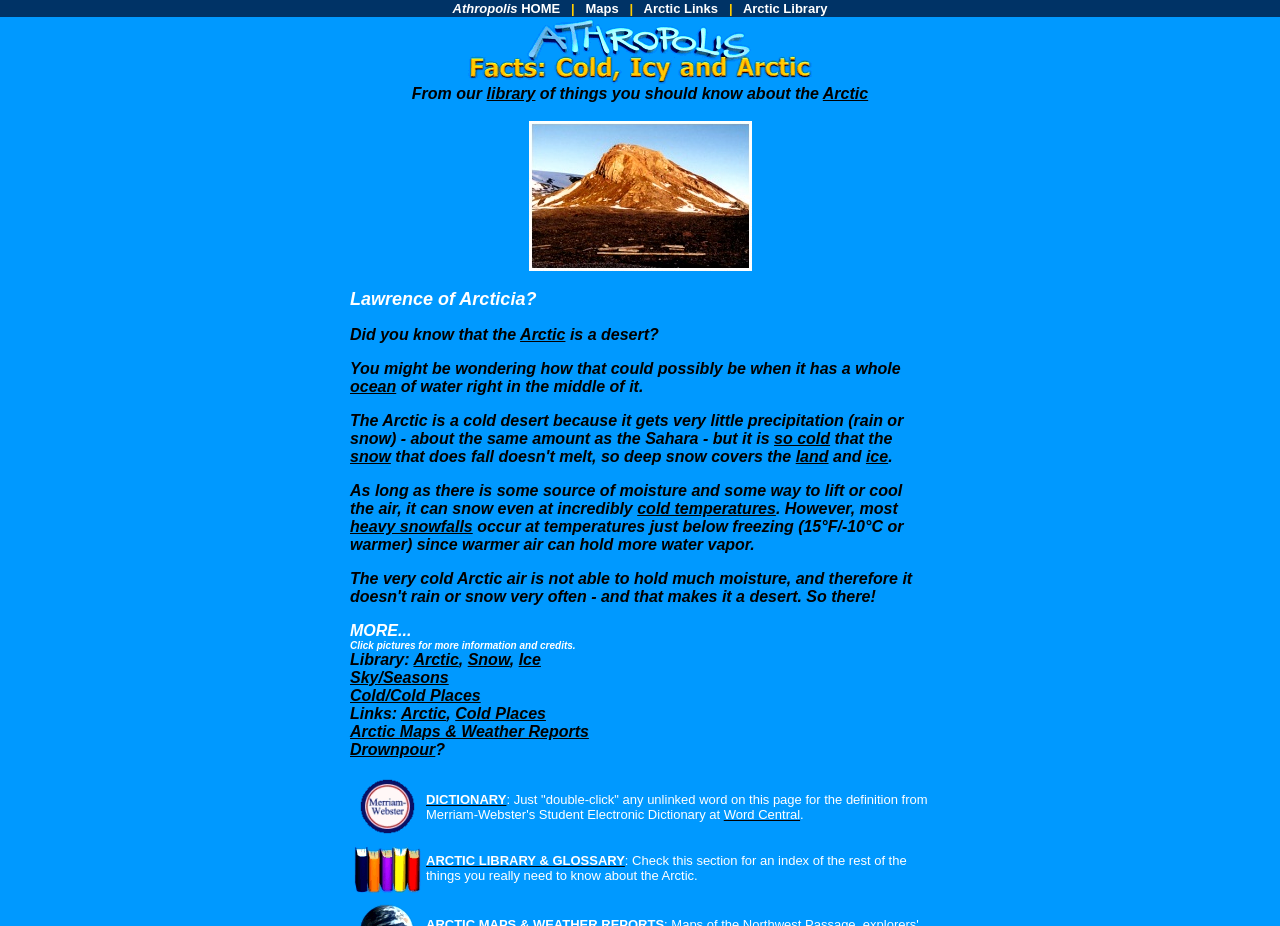Please reply to the following question with a single word or a short phrase:
What is the purpose of double-clicking an unlinked word?

Get definition